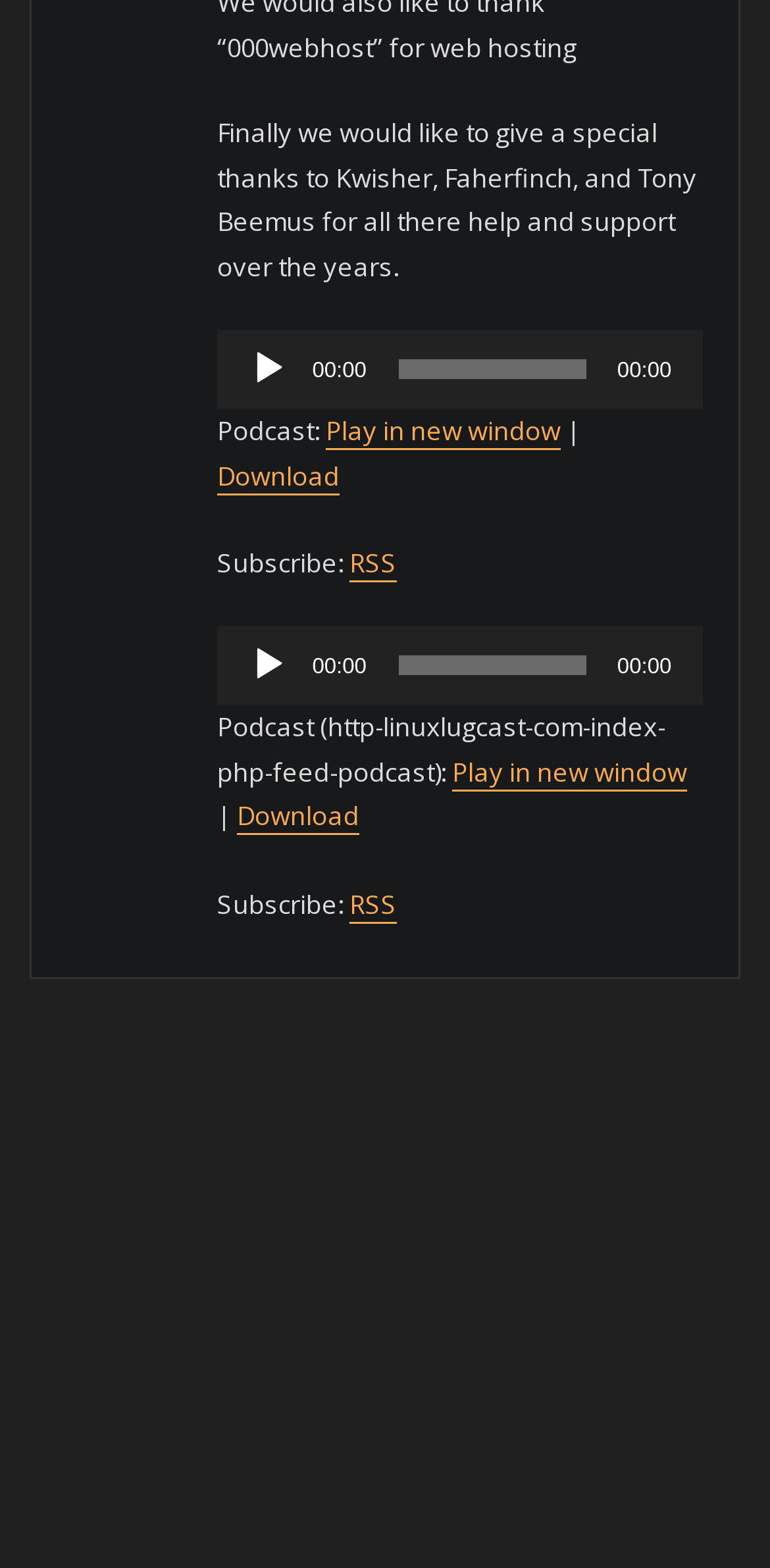Identify the bounding box coordinates of the section that should be clicked to achieve the task described: "Adjust the time slider".

[0.517, 0.229, 0.76, 0.242]